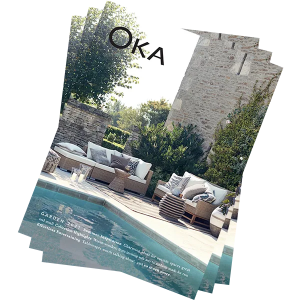Describe the scene in the image with detailed observations.

The image showcases a series of lush, elegantly displayed magazines featuring stunning outdoor living spaces. The cover prominently features the title "OKA," suggesting a focus on luxury home decor and design. In the background, a beautifully styled patio is visible, complete with comfortable furniture and a shimmering swimming pool, creating an inviting atmosphere for relaxation. Lush greenery surrounds the space, enhancing the serene and refined aesthetic. This visual representation aligns with themes of outdoor living, design inspiration, and upscale lifestyles, hinting at the magazine's content that aims to evoke ideas for creating stylish outdoor environments.